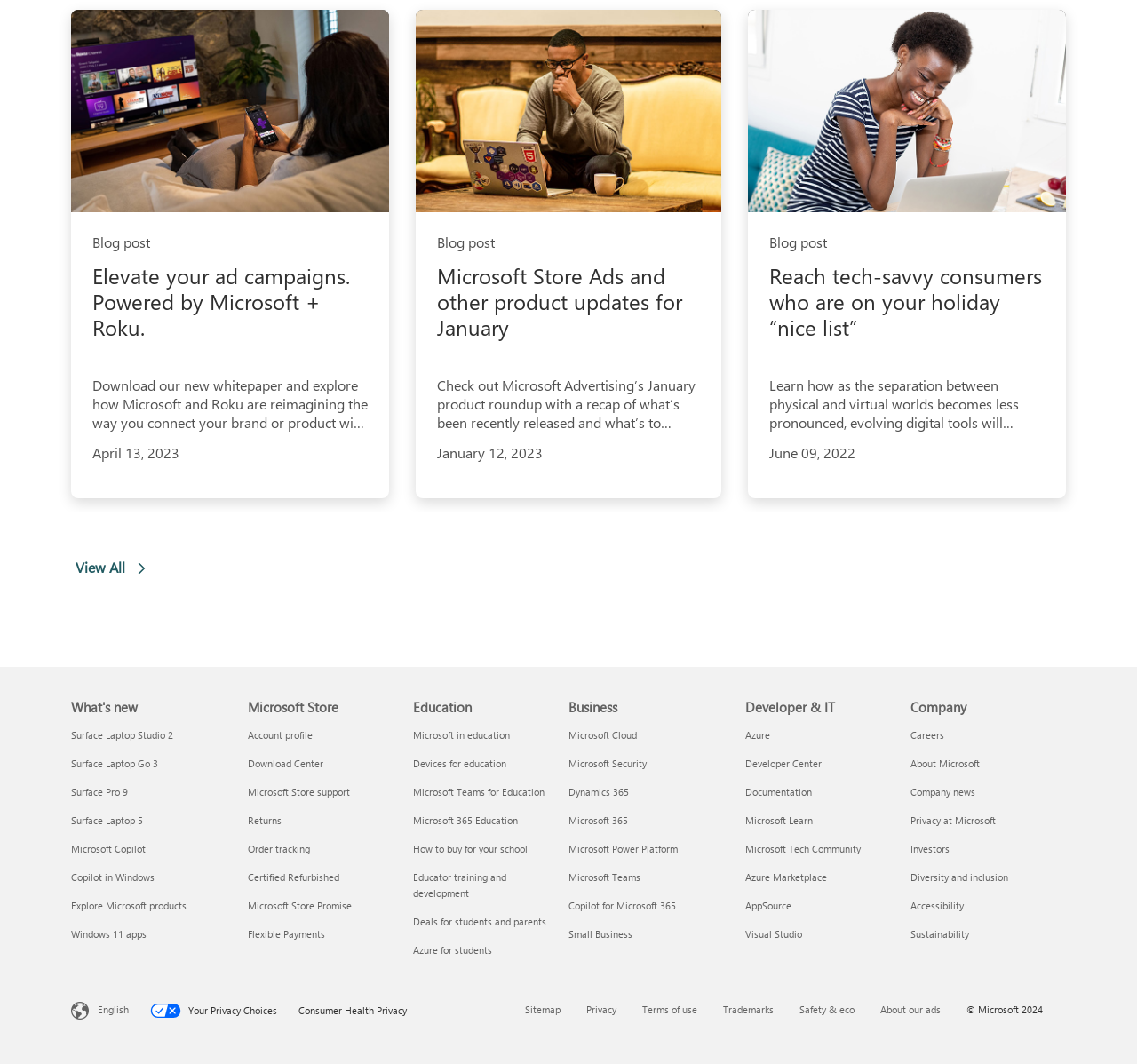Answer this question in one word or a short phrase: What is the date of the second blog post?

January 12, 2023